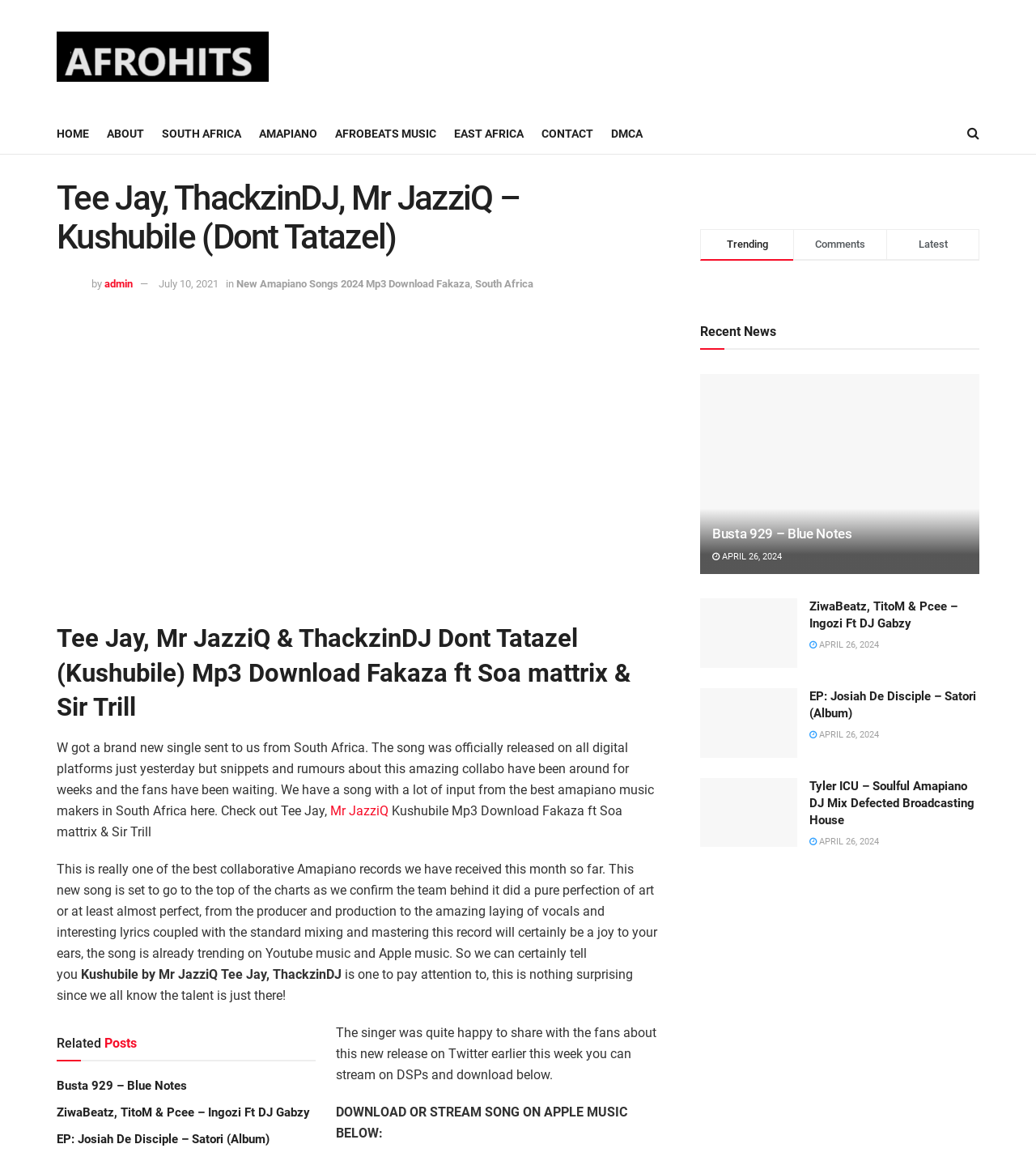Identify the bounding box coordinates of the region I need to click to complete this instruction: "Read the latest news".

[0.676, 0.274, 0.749, 0.299]